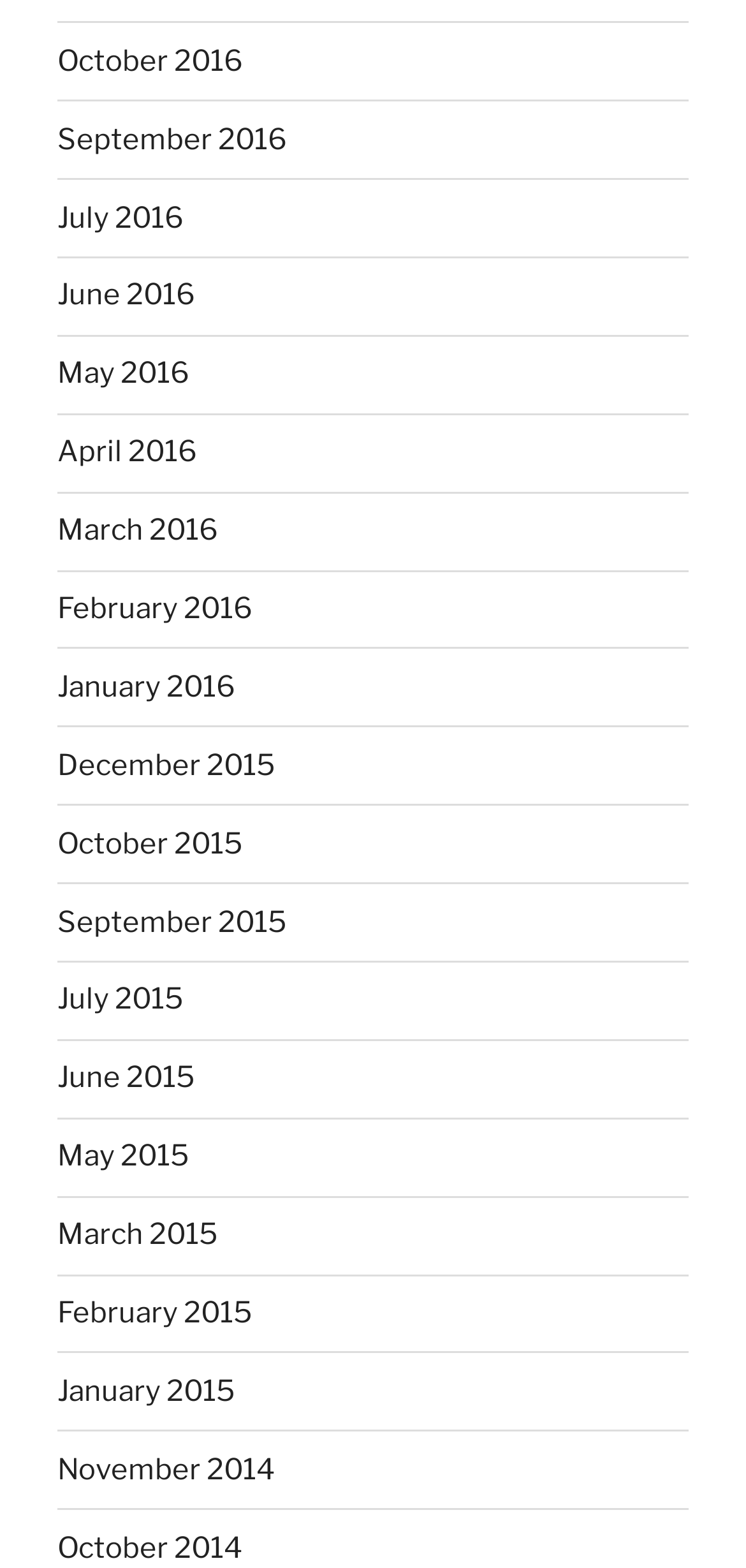How many months are listed in 2016?
Please respond to the question with a detailed and thorough explanation.

I counted the number of links in 2016, which includes all 12 months, and found 12 links.